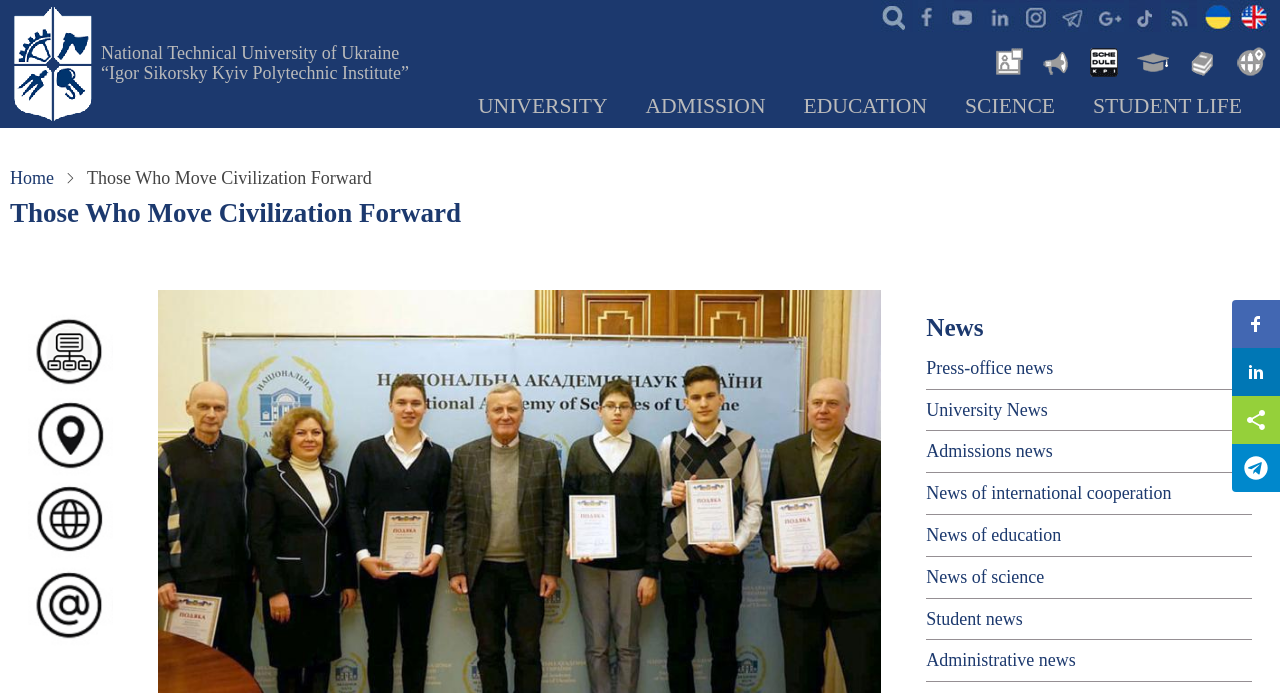Given the element description title="Офіційна сторінка КПІ в Facebook", specify the bounding box coordinates of the corresponding UI element in the format (top-left x, top-left y, bottom-right x, bottom-right y). All values must be between 0 and 1.

[0.711, 0.0, 0.736, 0.046]